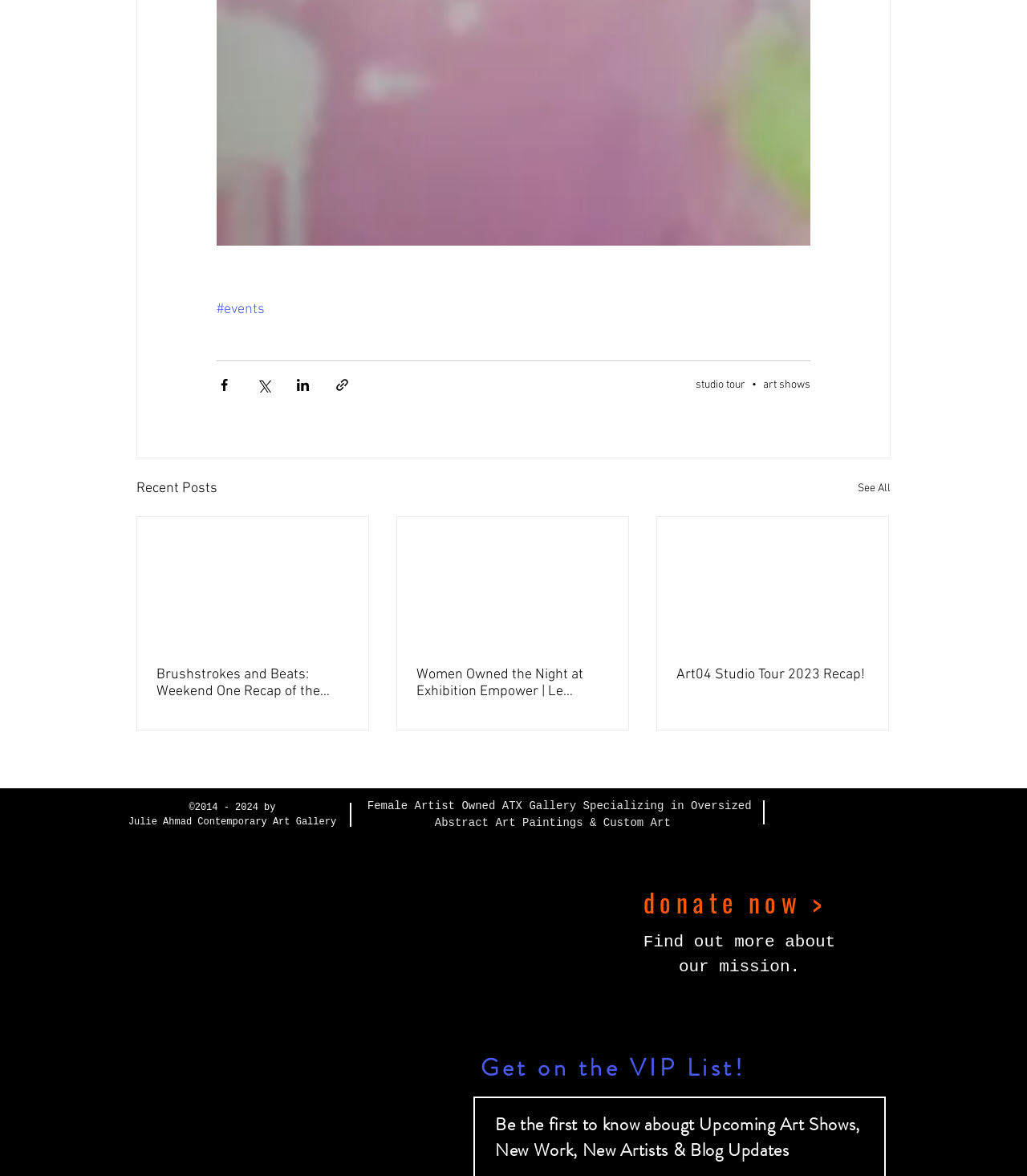What is the logo of the art gallery?
Answer the question with as much detail as possible.

I found an image with the text 'Julie Ahmad Contemporary Art Gallery LOGO' located at [0.132, 0.746, 0.24, 0.837]. This image is likely the logo of the art gallery.